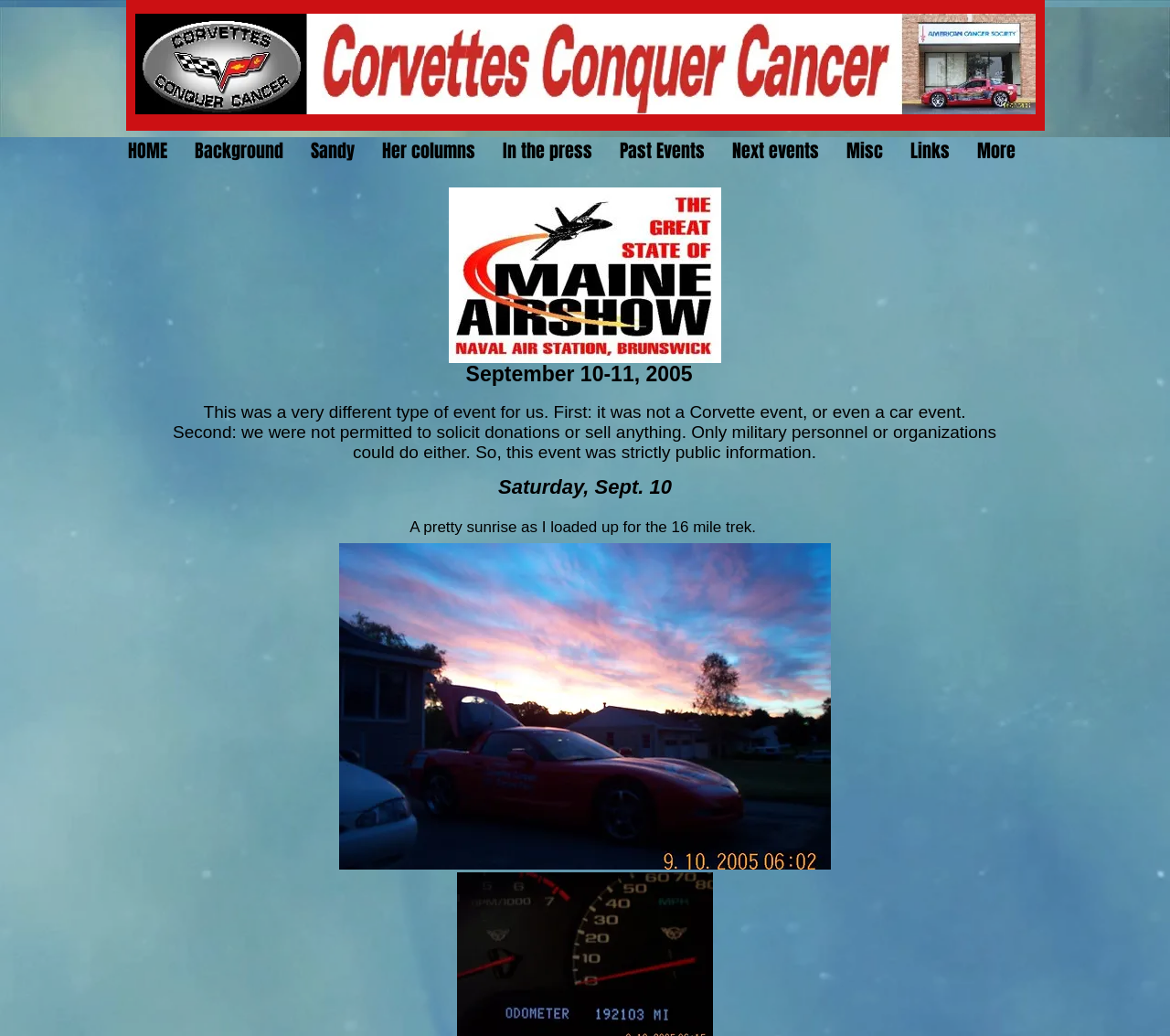What is the date mentioned in the first static text?
Using the details shown in the screenshot, provide a comprehensive answer to the question.

I looked at the first static text element, which contains the date 'September 10-11, 2005'.